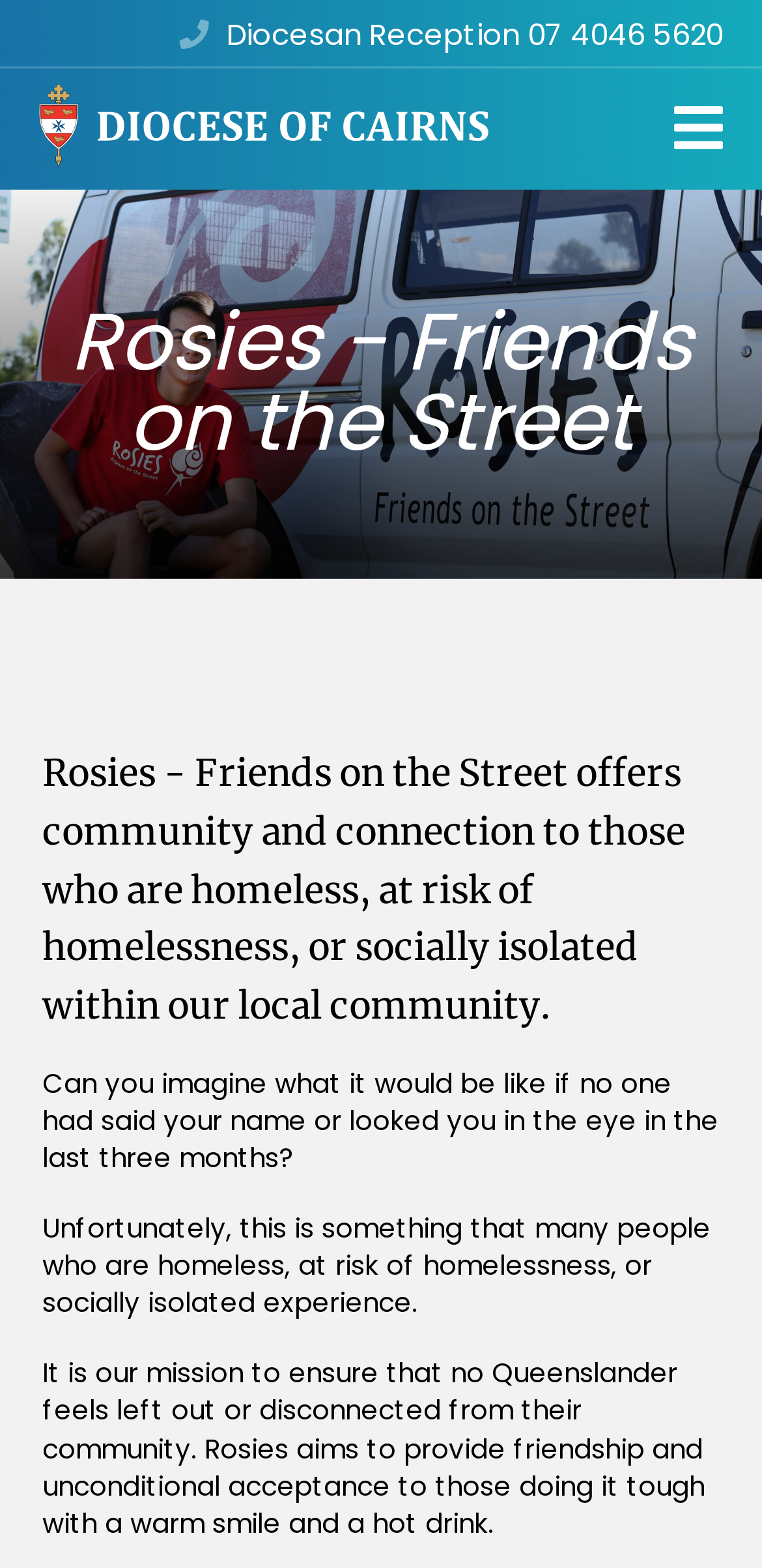Using the details in the image, give a detailed response to the question below:
What is the phone number of the Diocesan Reception?

I found the phone number by looking at the link element with the text 'Diocesan Reception 07 4046 5620' which is located at the top of the webpage.